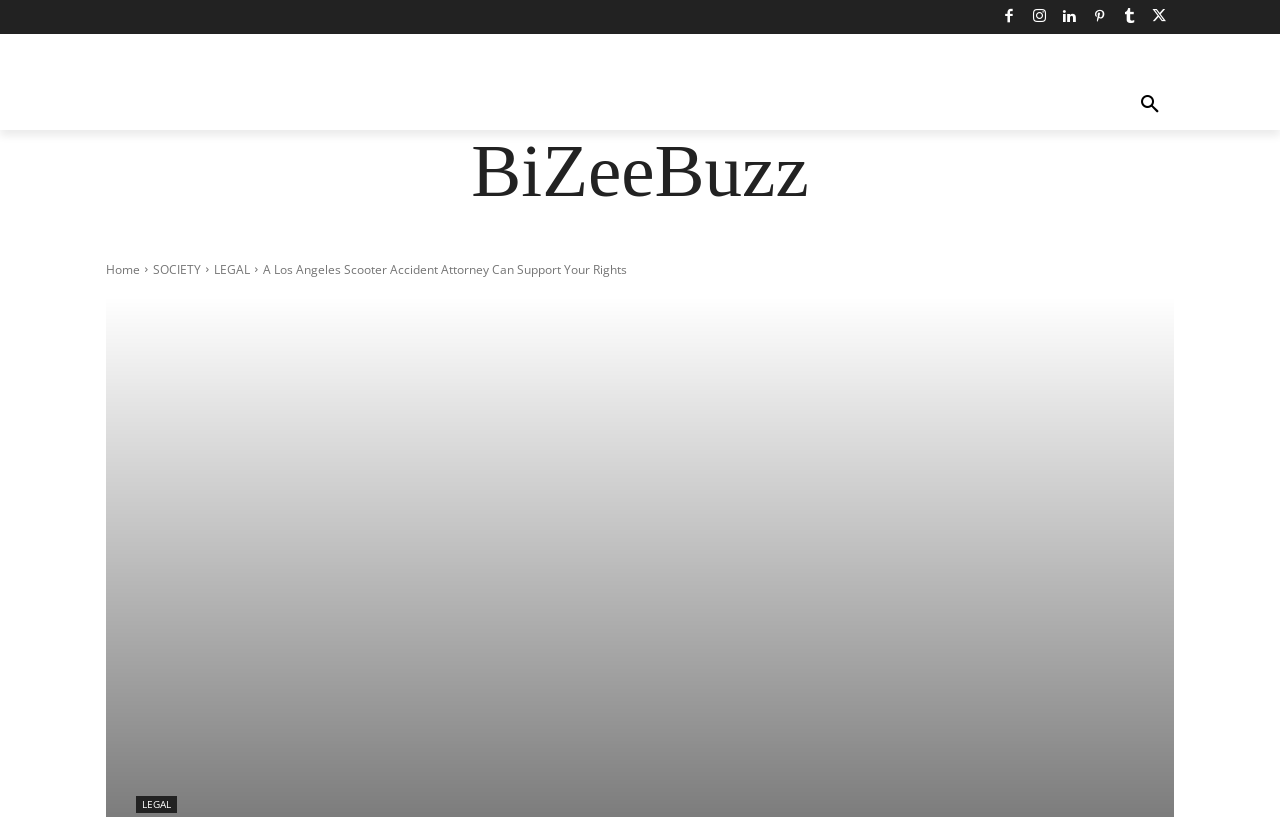Please identify the coordinates of the bounding box for the clickable region that will accomplish this instruction: "click on the search button".

[0.88, 0.1, 0.917, 0.159]